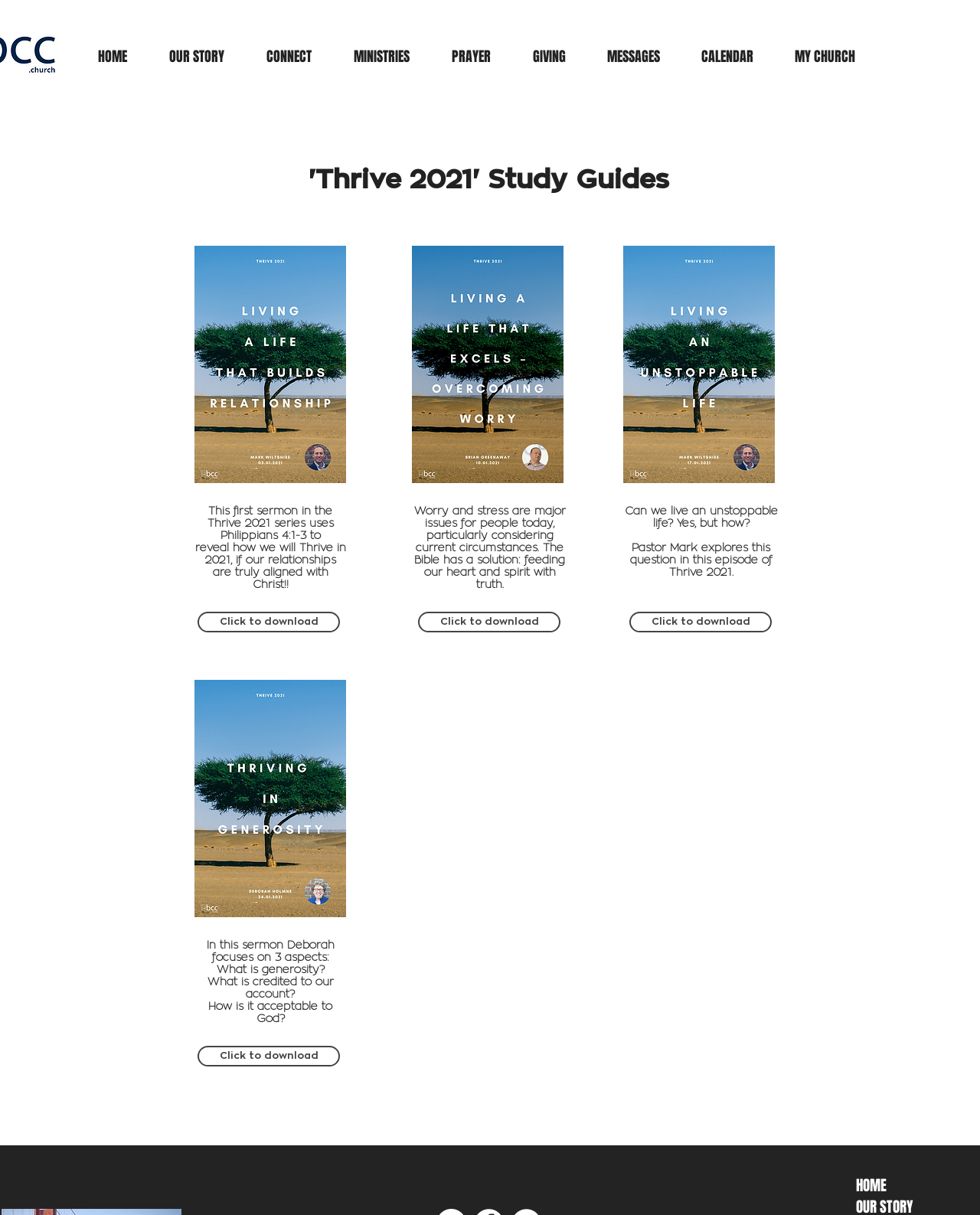Please find the bounding box coordinates of the element that must be clicked to perform the given instruction: "Click MY CHURCH". The coordinates should be four float numbers from 0 to 1, i.e., [left, top, right, bottom].

[0.799, 0.035, 0.903, 0.058]